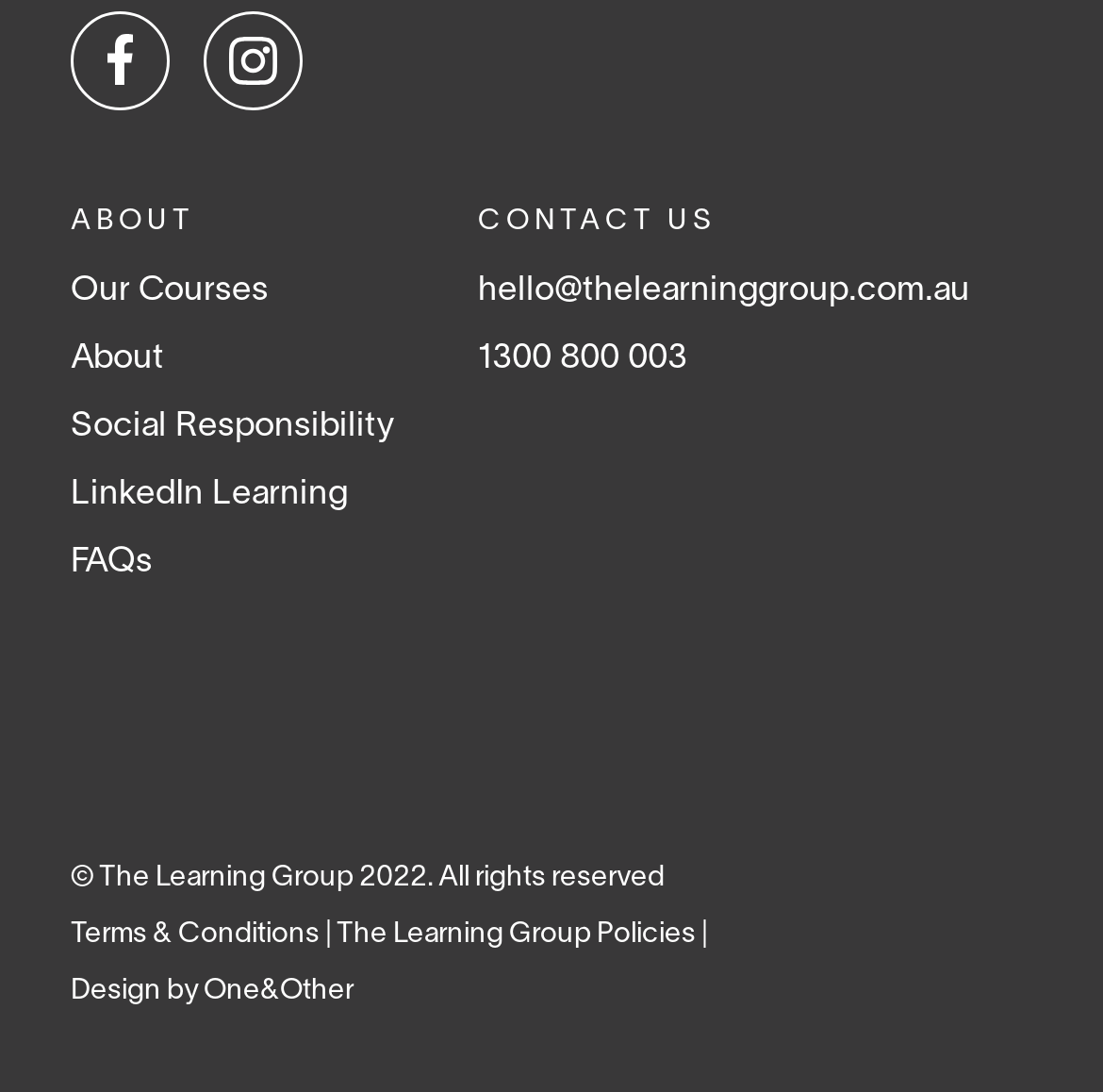Please identify the bounding box coordinates of the clickable area that will allow you to execute the instruction: "View Terms & Conditions".

[0.064, 0.844, 0.29, 0.867]